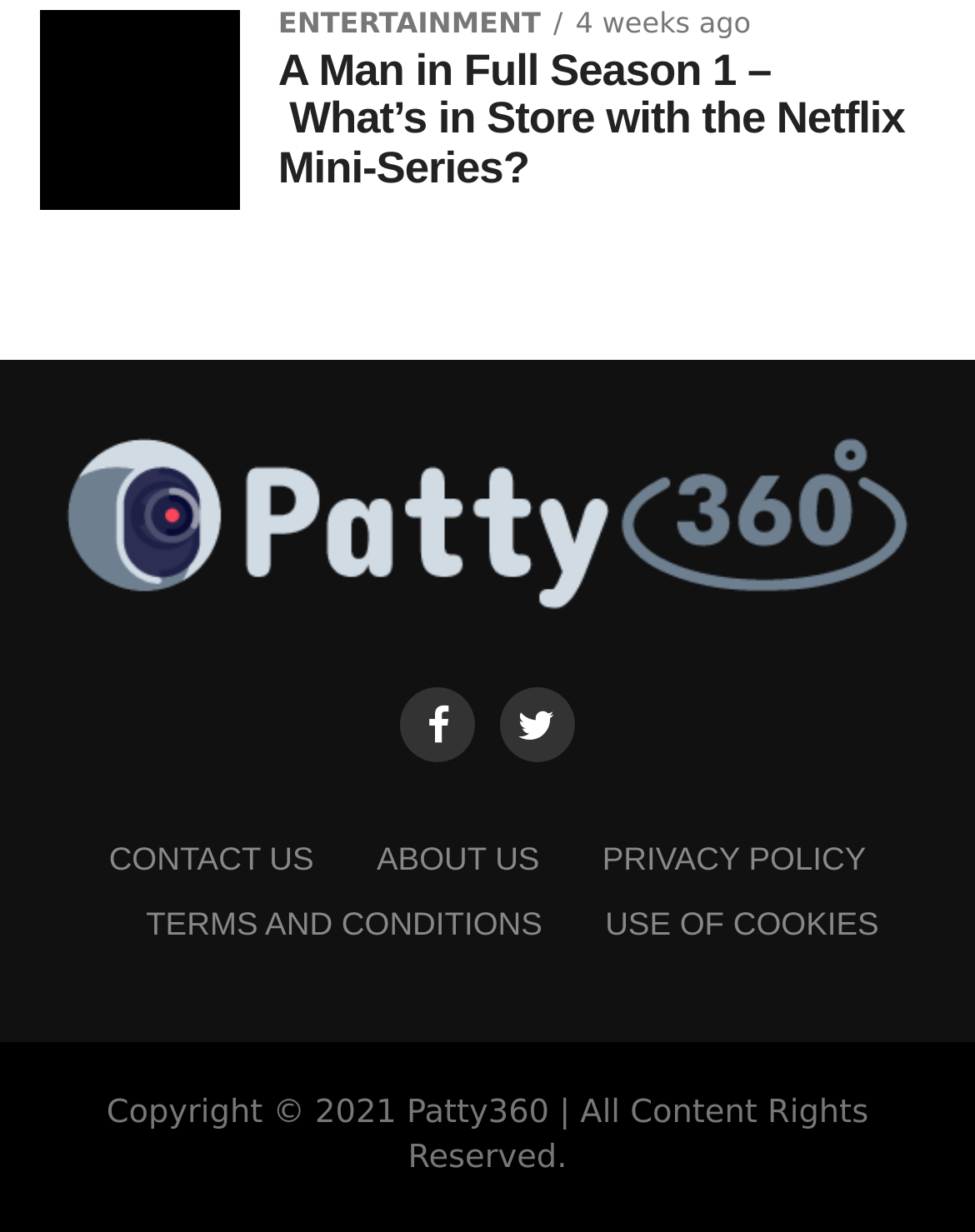Respond with a single word or phrase:
What are the main sections of the website?

CONTACT US, ABOUT US, etc.